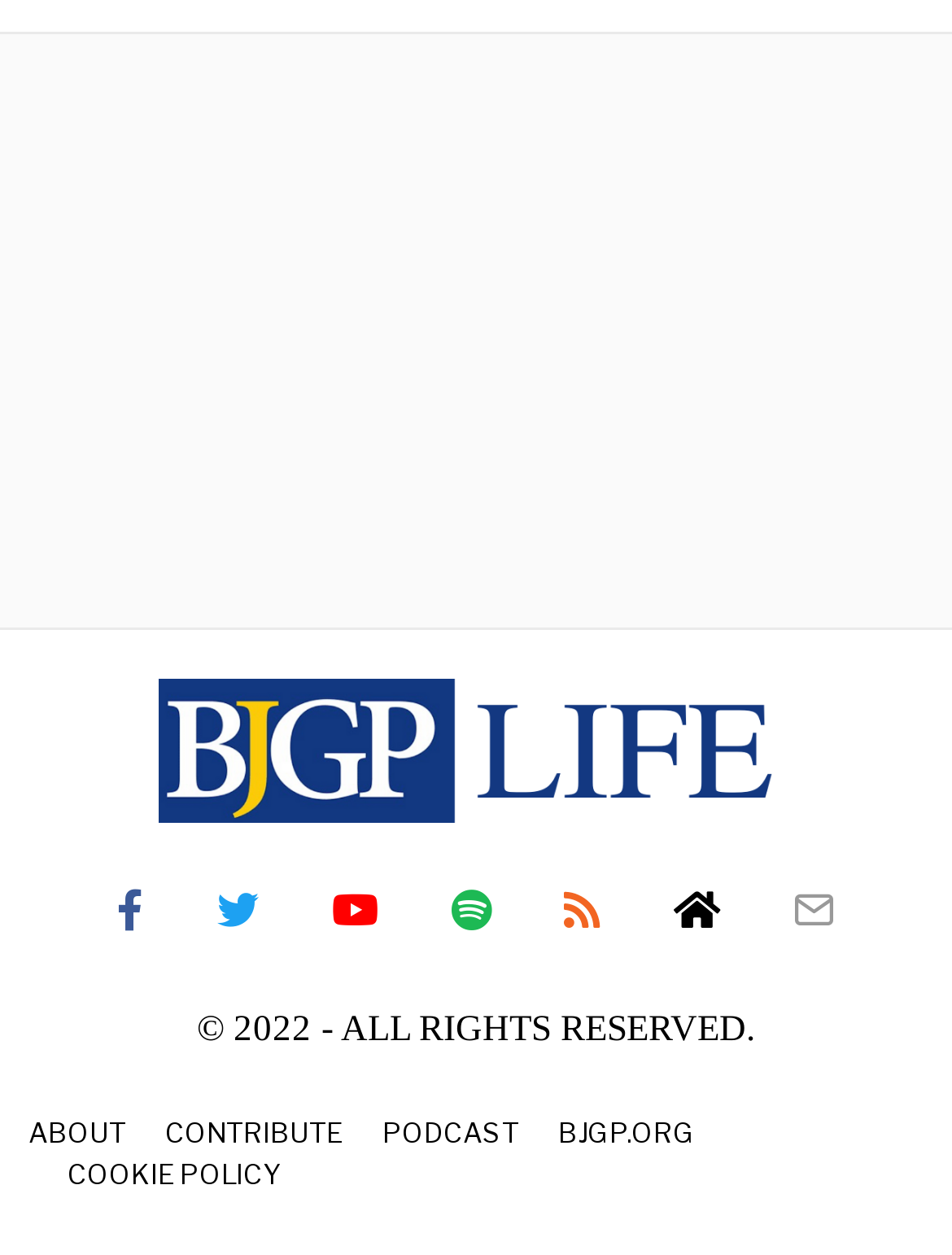Please specify the bounding box coordinates of the clickable section necessary to execute the following command: "click the BJGP.ORG link".

[0.586, 0.888, 0.73, 0.92]